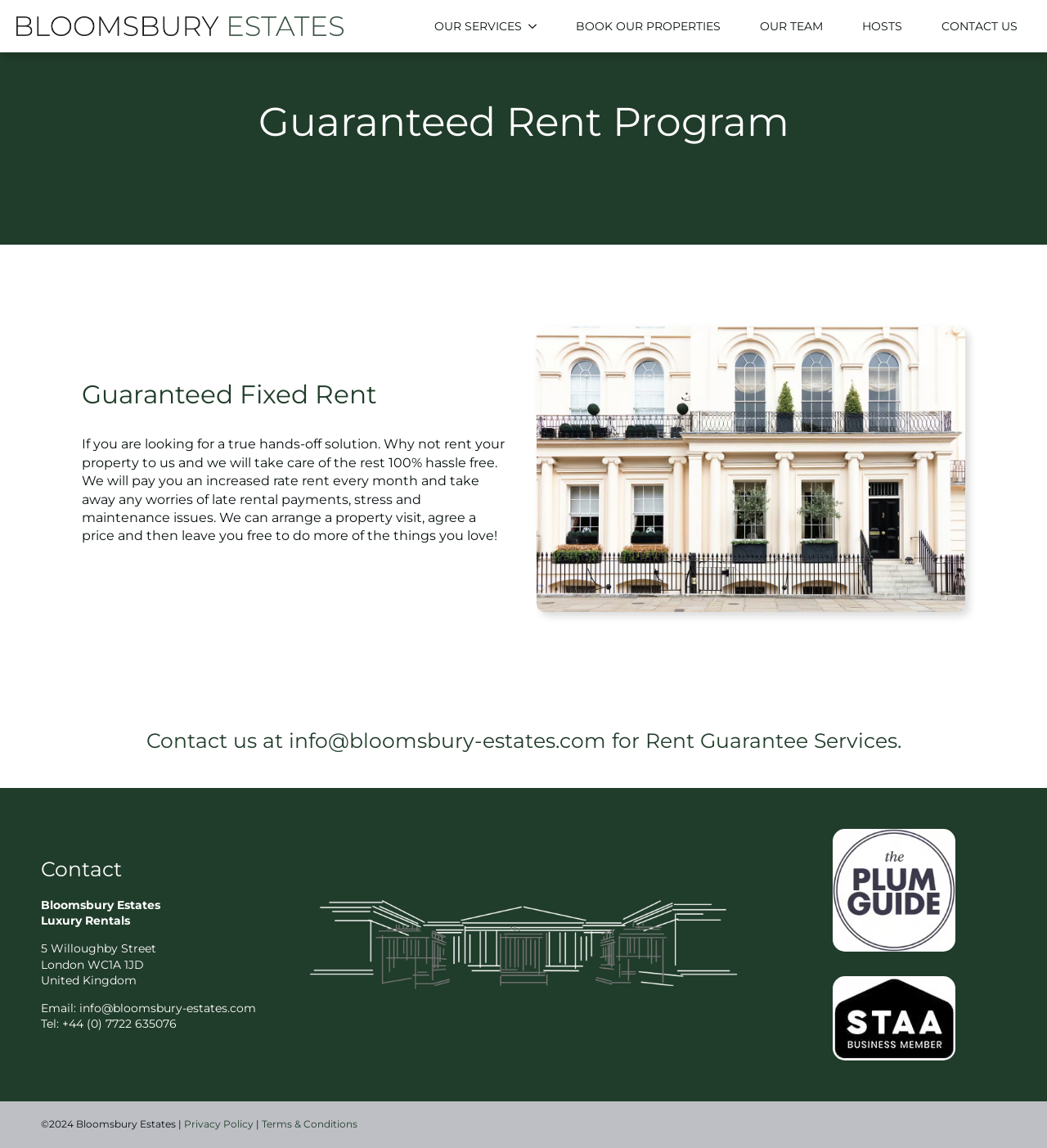What is the benefit of the Guaranteed Rent Program?
Please respond to the question with as much detail as possible.

I found the answer by reading the text under the 'Guaranteed Rent Program' heading, which states that the program provides a 'true hands-off solution' and takes away 'any worries of late rental payments, stress and maintenance issues'.